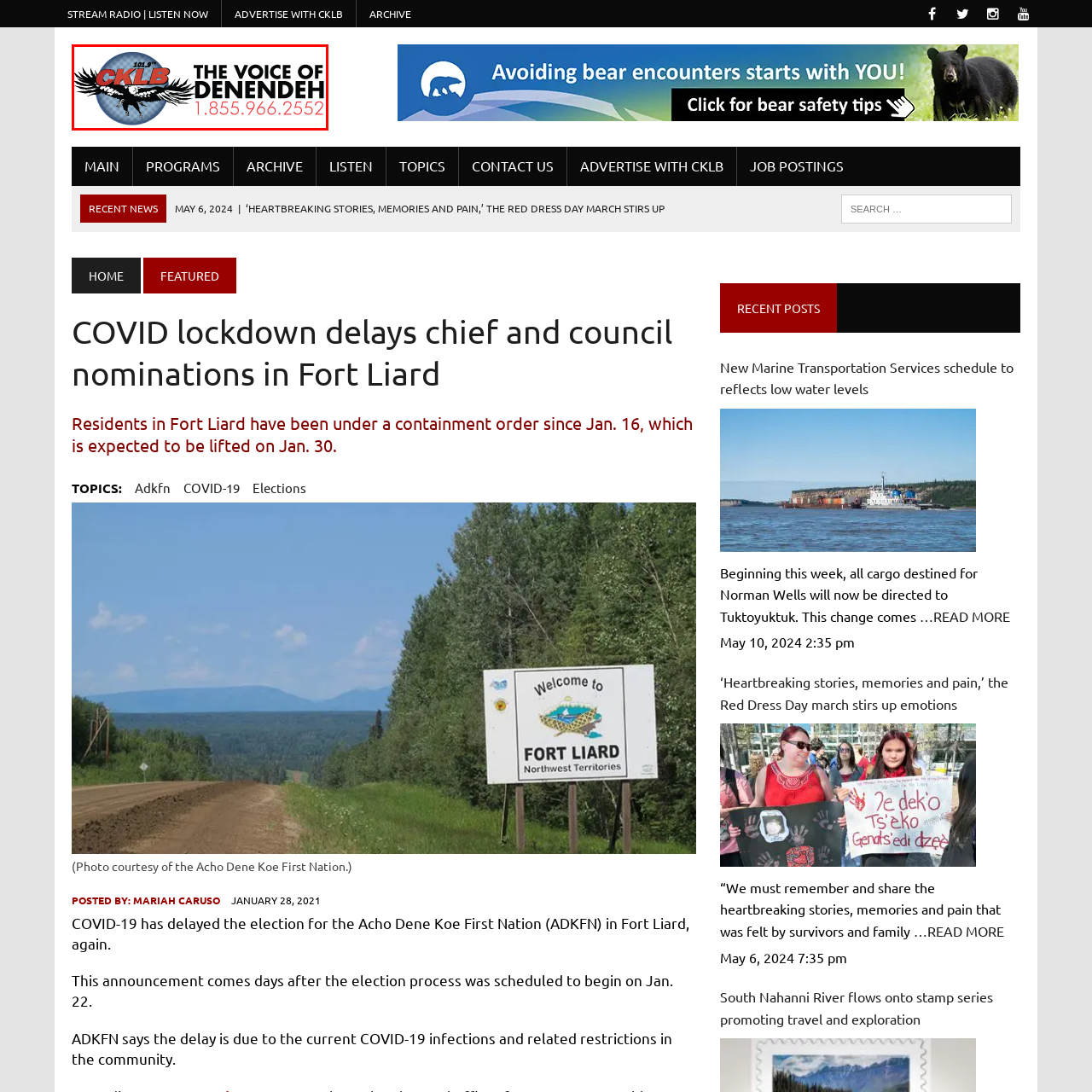Direct your attention to the image marked by the red boundary, What is the contact number of CKLB Radio? Provide a single word or phrase in response.

1.855.966.2552